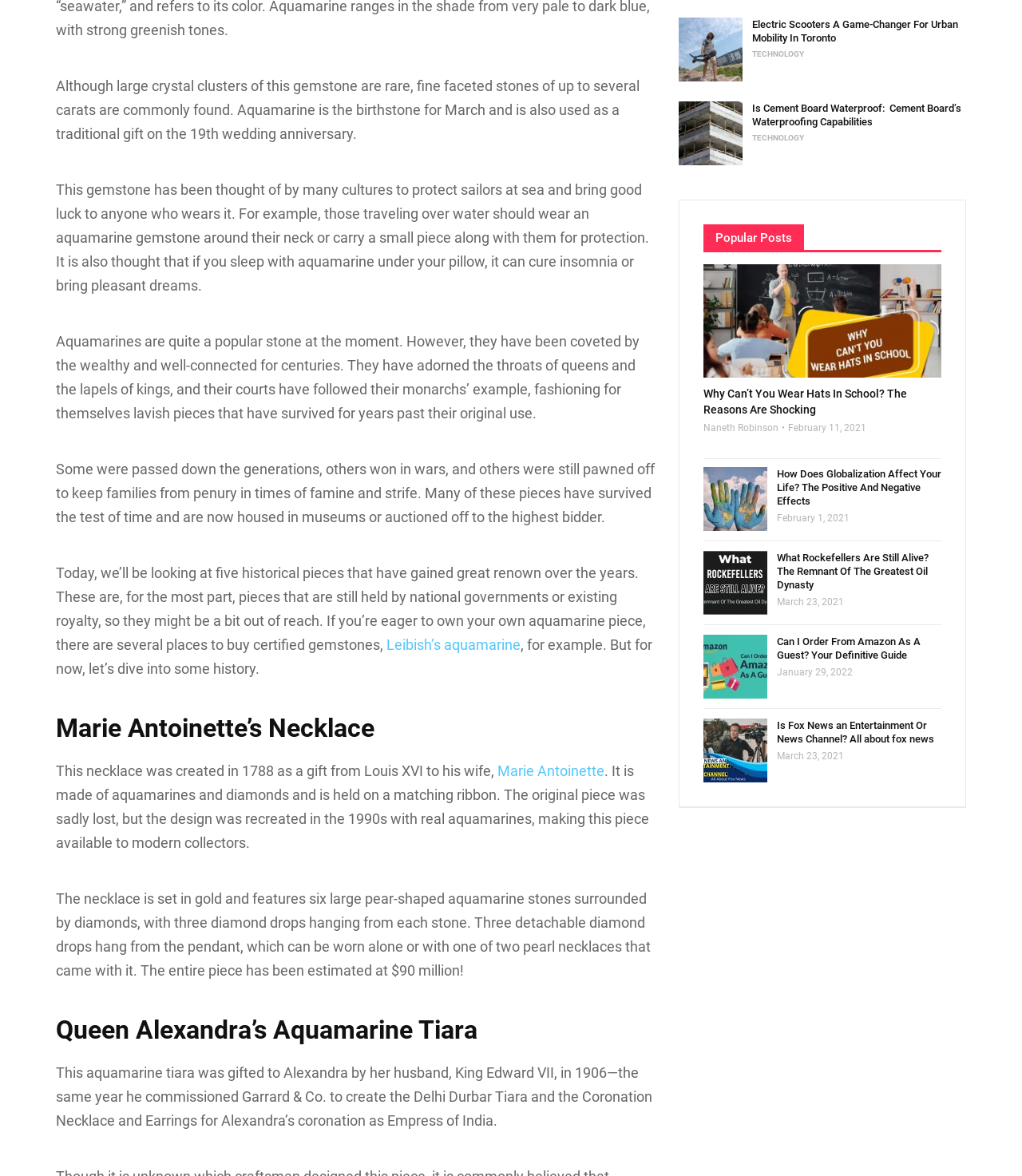Show the bounding box coordinates for the HTML element described as: "Marie Antoinette".

[0.487, 0.648, 0.591, 0.663]